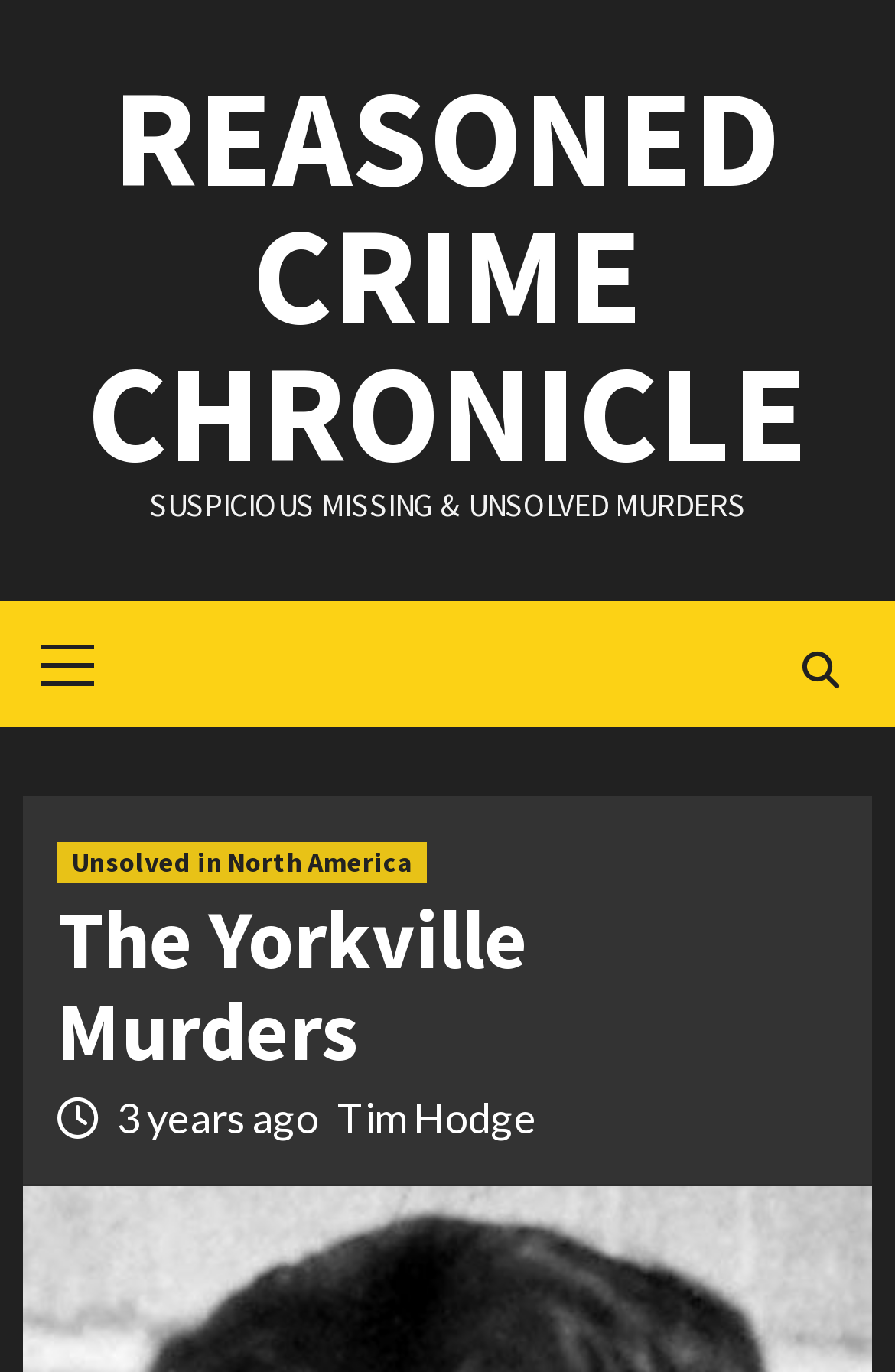Summarize the webpage comprehensively, mentioning all visible components.

The webpage is about "The Yorkville Murders" and appears to be a blog or article page. At the top, there is a prominent link with the title "REASONED CRIME CHRONICLE" that spans most of the width of the page. Below this title, there is a static text element that reads "SUSPICIOUS MISSING & UNSOLVED MURDERS", which is centered on the page.

To the left of the title, there is a menu element labeled "Primary Menu" that contains a dropdown list of options. On the opposite side of the page, there is a search icon represented by a magnifying glass symbol.

Below the title and menu, the main content of the page begins. The first element is a link to a subcategory called "Unsolved in North America". This is followed by a heading that reads "The Yorkville Murders", which is a prominent title that spans most of the width of the page.

Underneath the heading, there are two links: one indicating that the article was posted "3 years ago", and another link to the author's name, "Tim Hodge". These links are positioned side by side, with the date on the left and the author's name on the right.